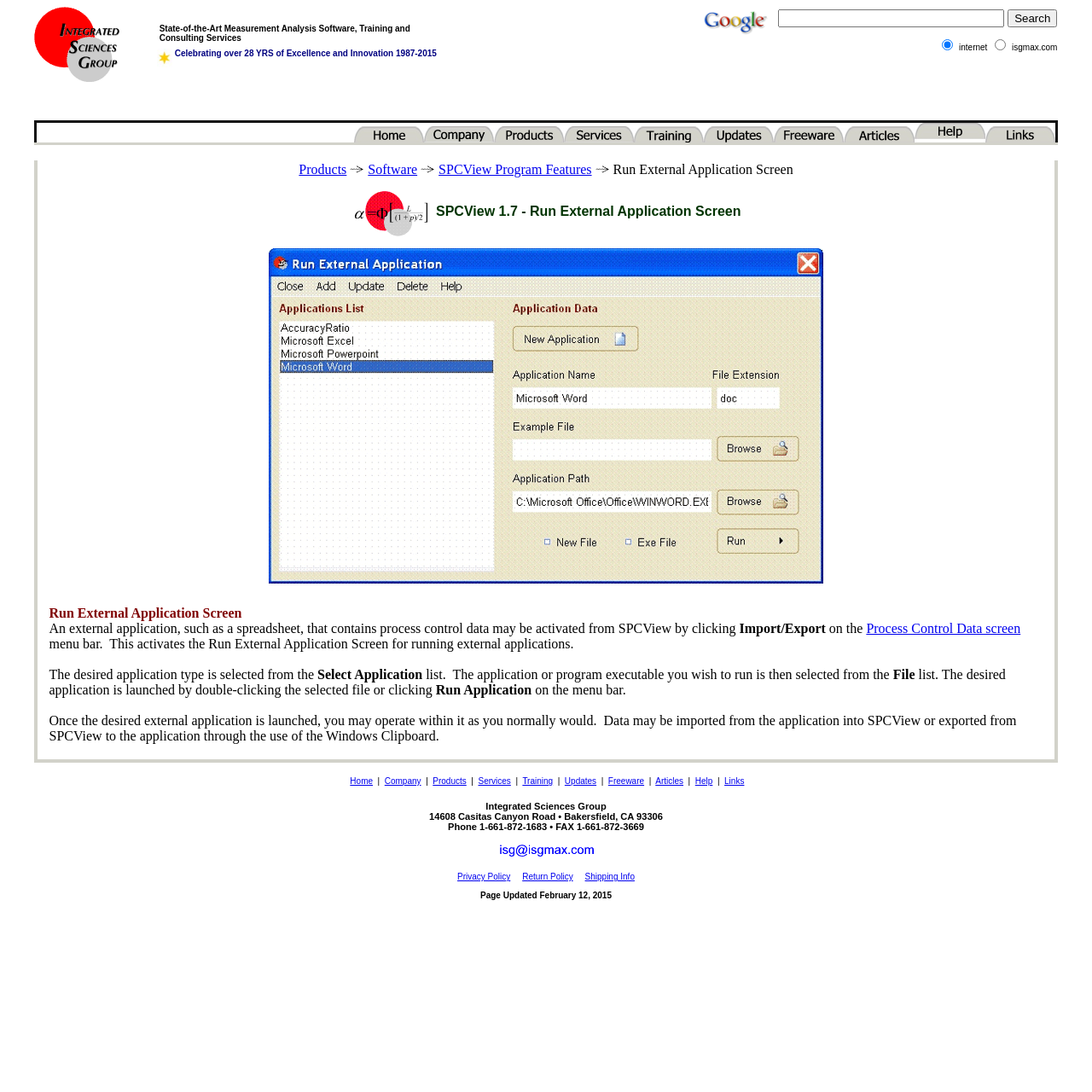Please locate the bounding box coordinates of the element that needs to be clicked to achieve the following instruction: "Search on Google". The coordinates should be four float numbers between 0 and 1, i.e., [left, top, right, bottom].

[0.643, 0.007, 0.706, 0.034]